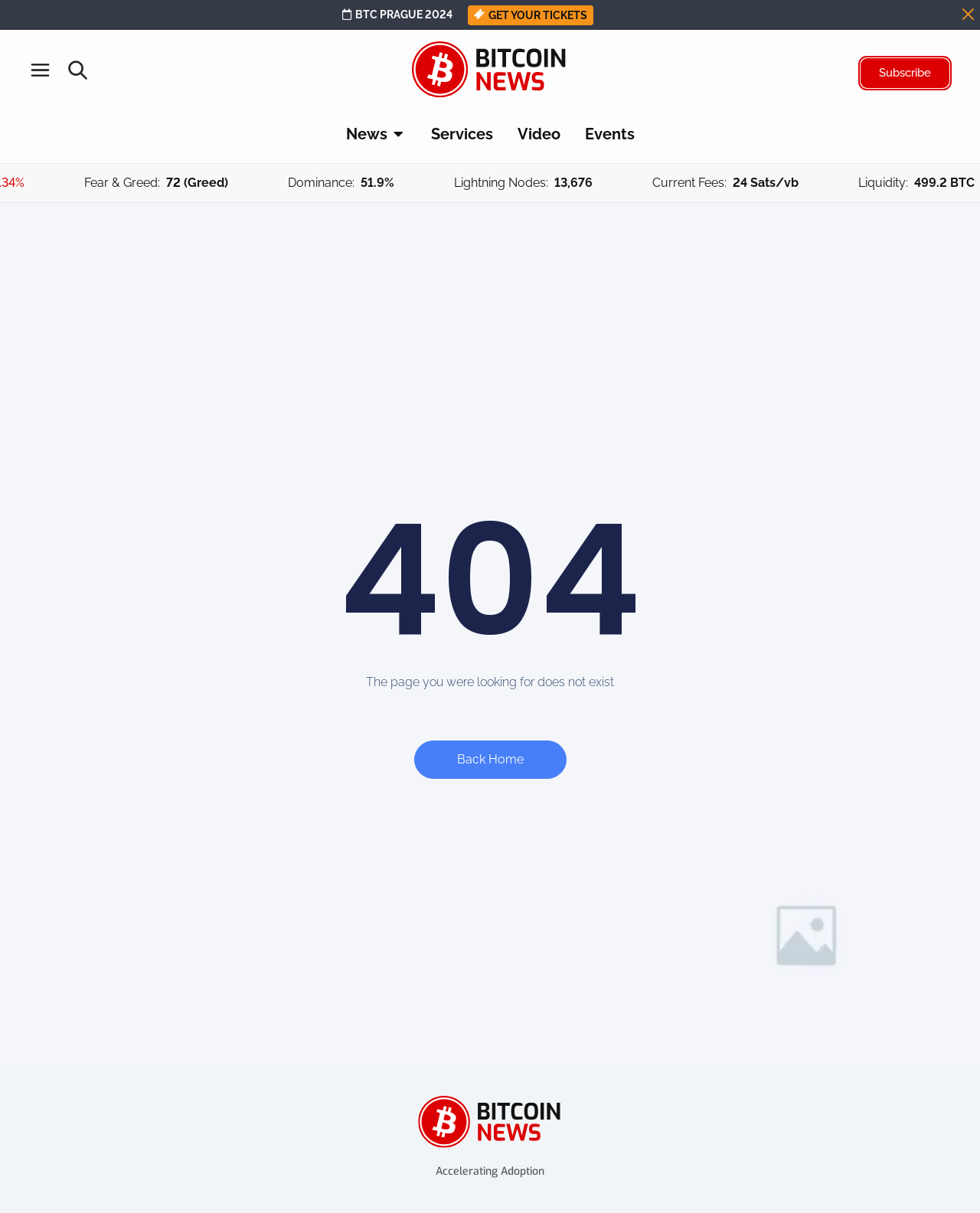Using the provided element description: "Close News Open News", determine the bounding box coordinates of the corresponding UI element in the screenshot.

[0.399, 0.101, 0.414, 0.12]